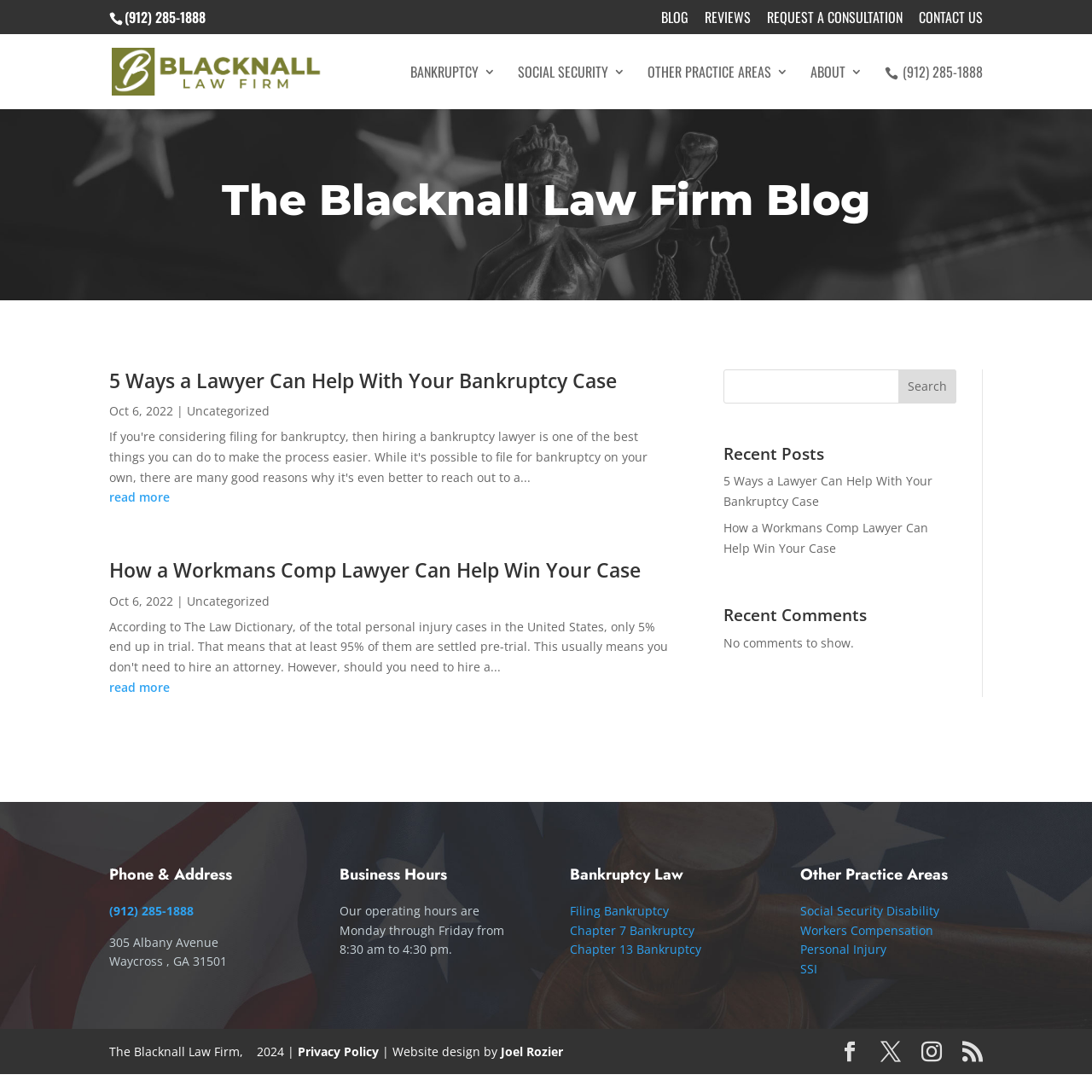Can you locate the main headline on this webpage and provide its text content?

The Blacknall Law Firm Blog